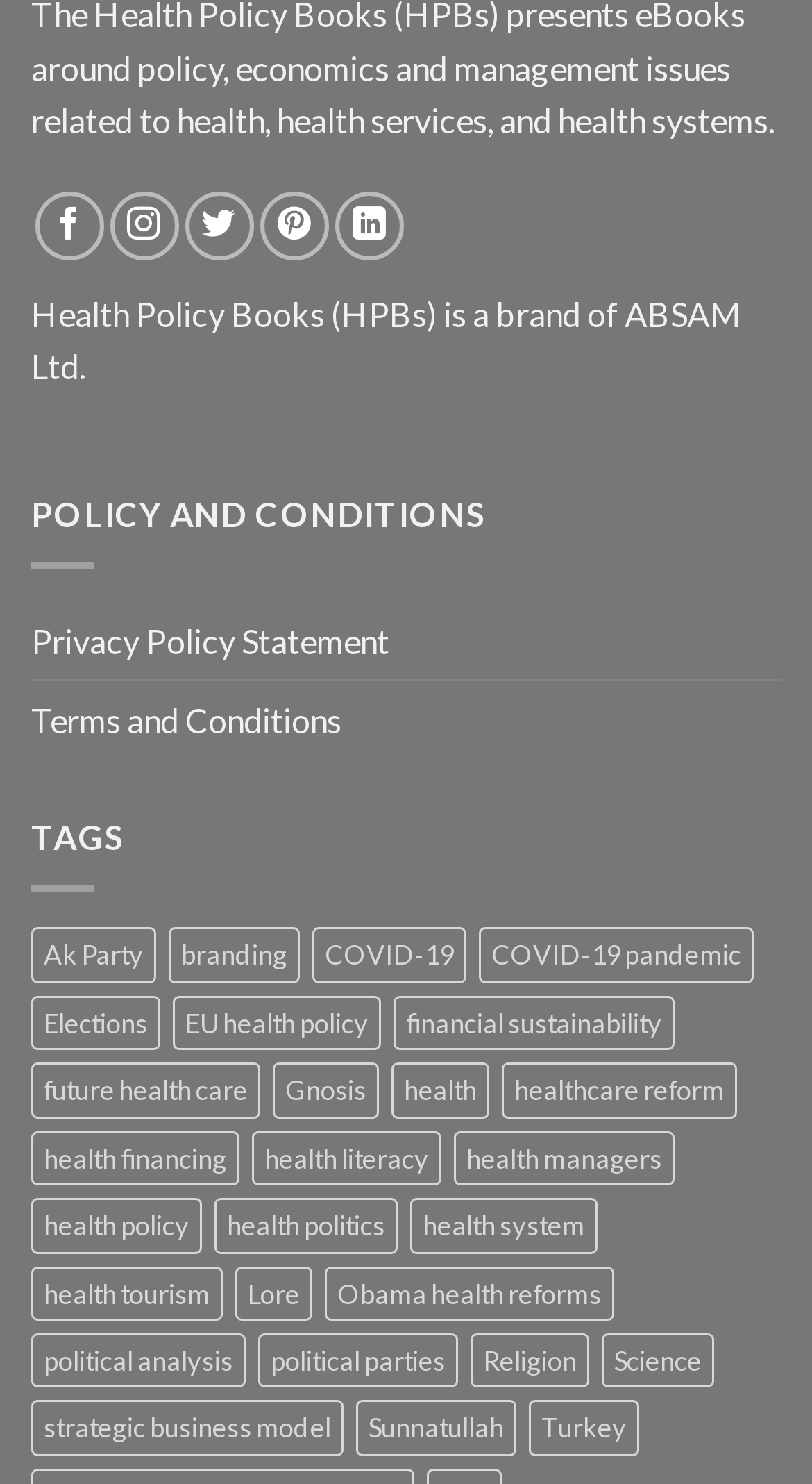Identify the bounding box coordinates of the area that should be clicked in order to complete the given instruction: "Discover books on EU health policy". The bounding box coordinates should be four float numbers between 0 and 1, i.e., [left, top, right, bottom].

[0.213, 0.671, 0.469, 0.708]